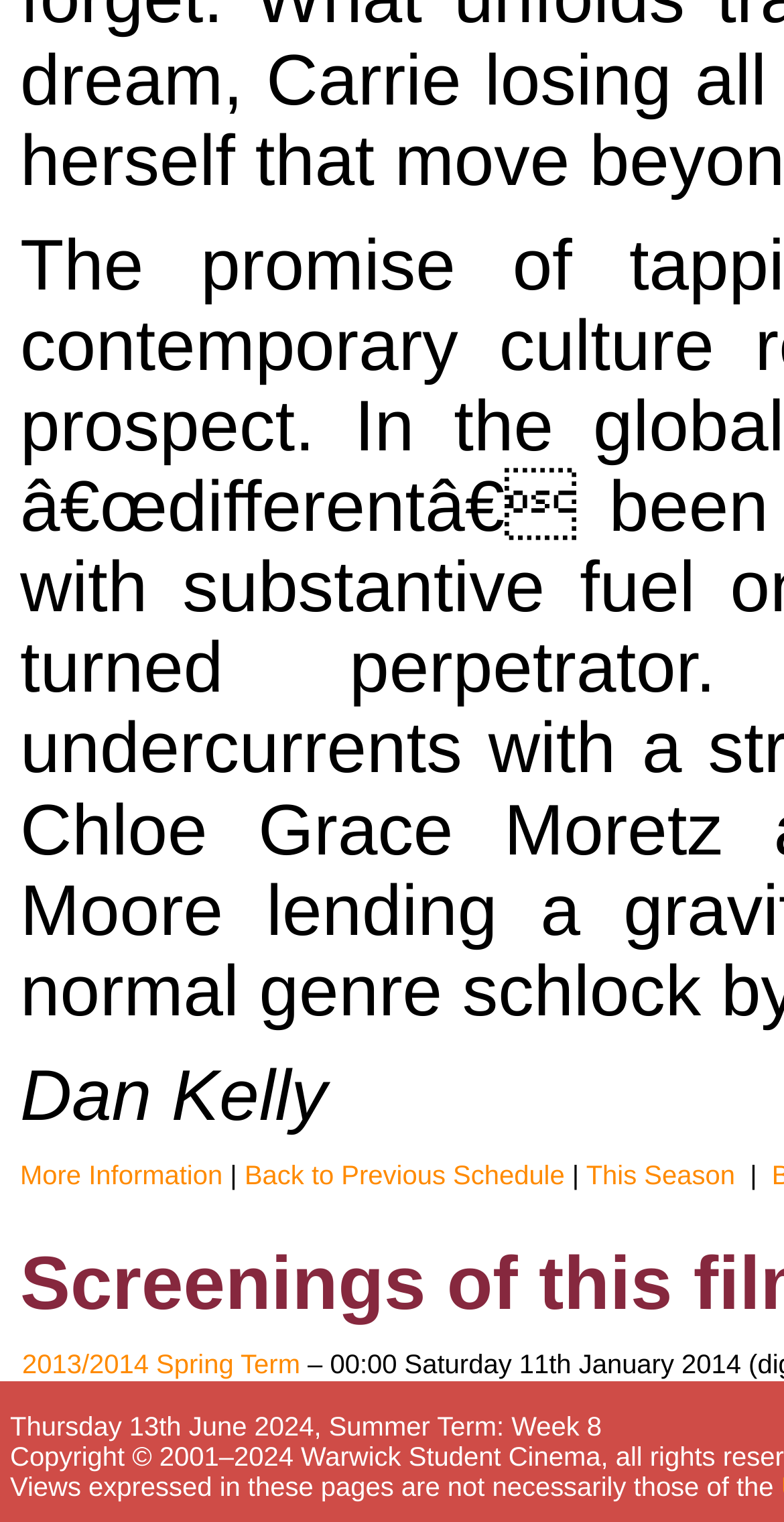Based on the provided description, "This Season", find the bounding box of the corresponding UI element in the screenshot.

[0.748, 0.762, 0.938, 0.782]